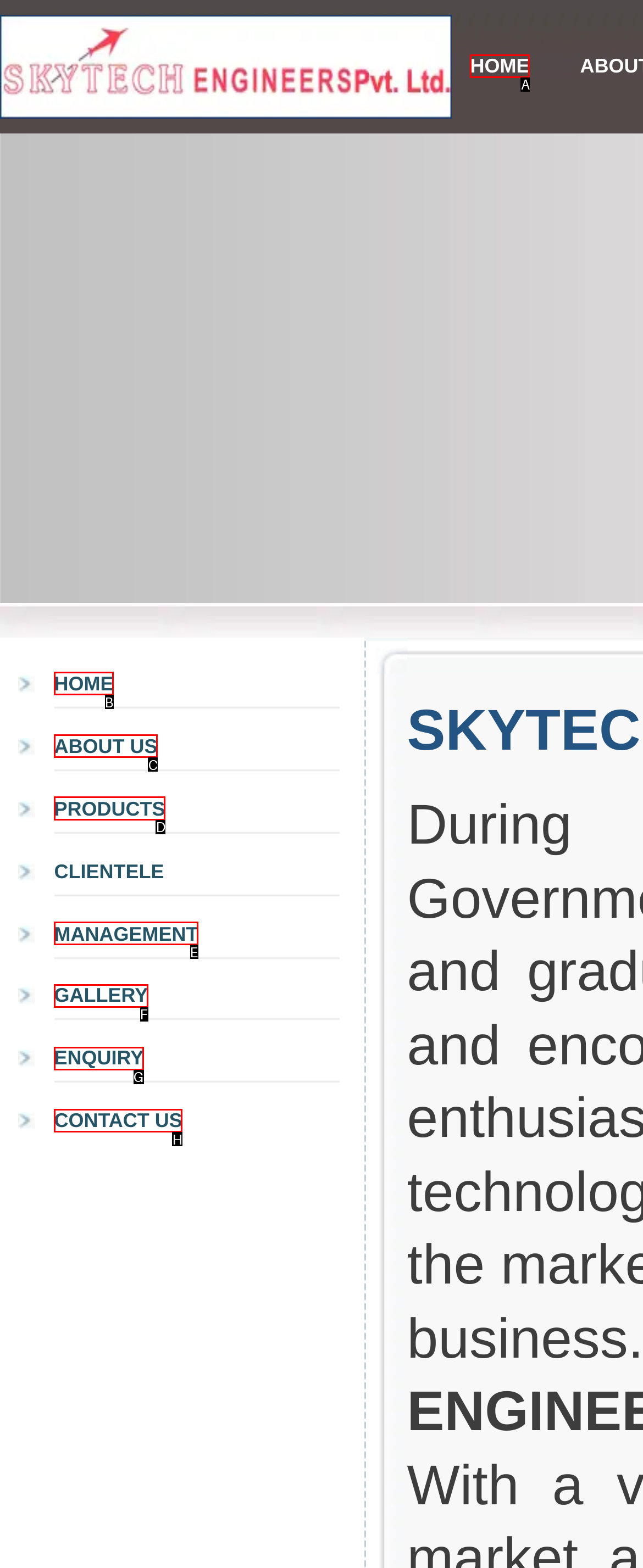Tell me which letter corresponds to the UI element that will allow you to Click on PRODUCTS. Answer with the letter directly.

D